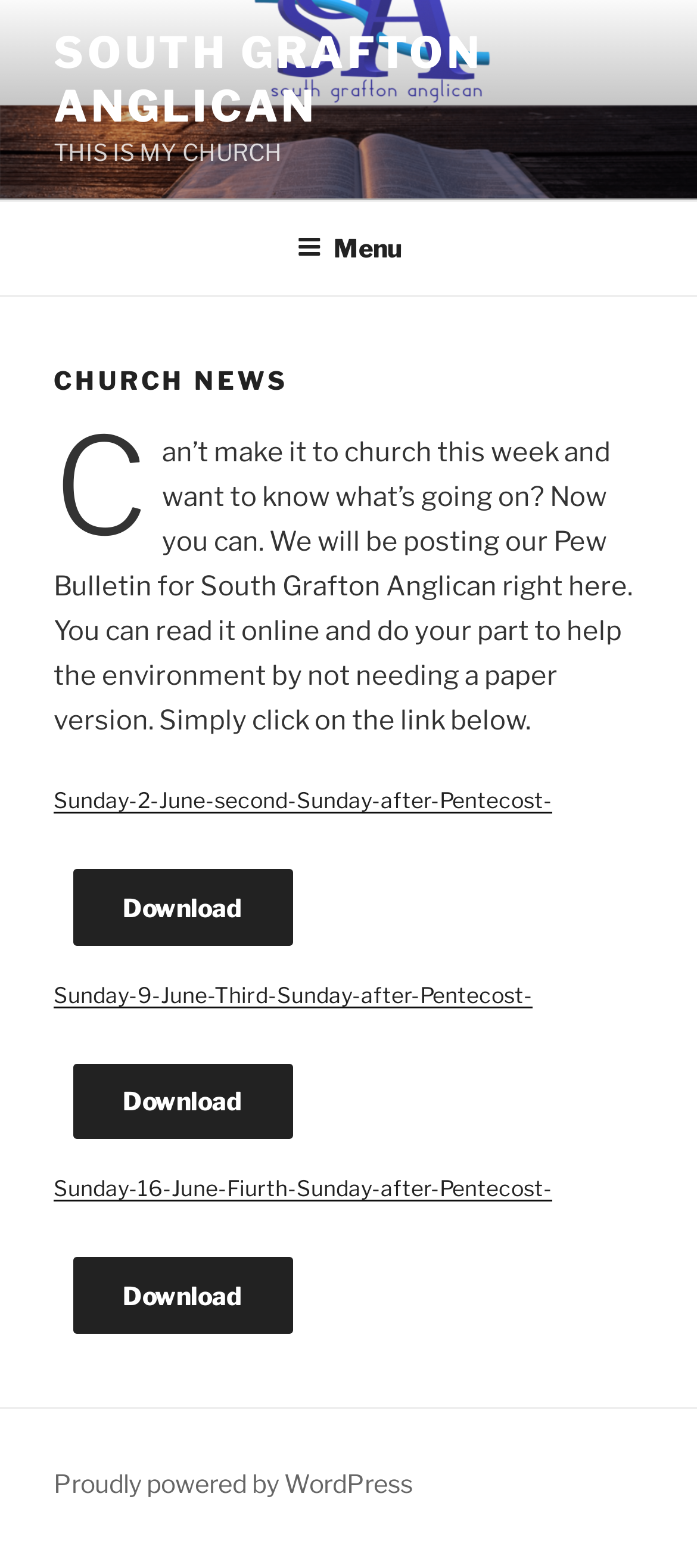Carefully observe the image and respond to the question with a detailed answer:
What is the main content of this webpage?

The main content of this webpage is church news, as indicated by the heading 'CHURCH NEWS' and the subsequent text and links related to the church's bulletin and news.